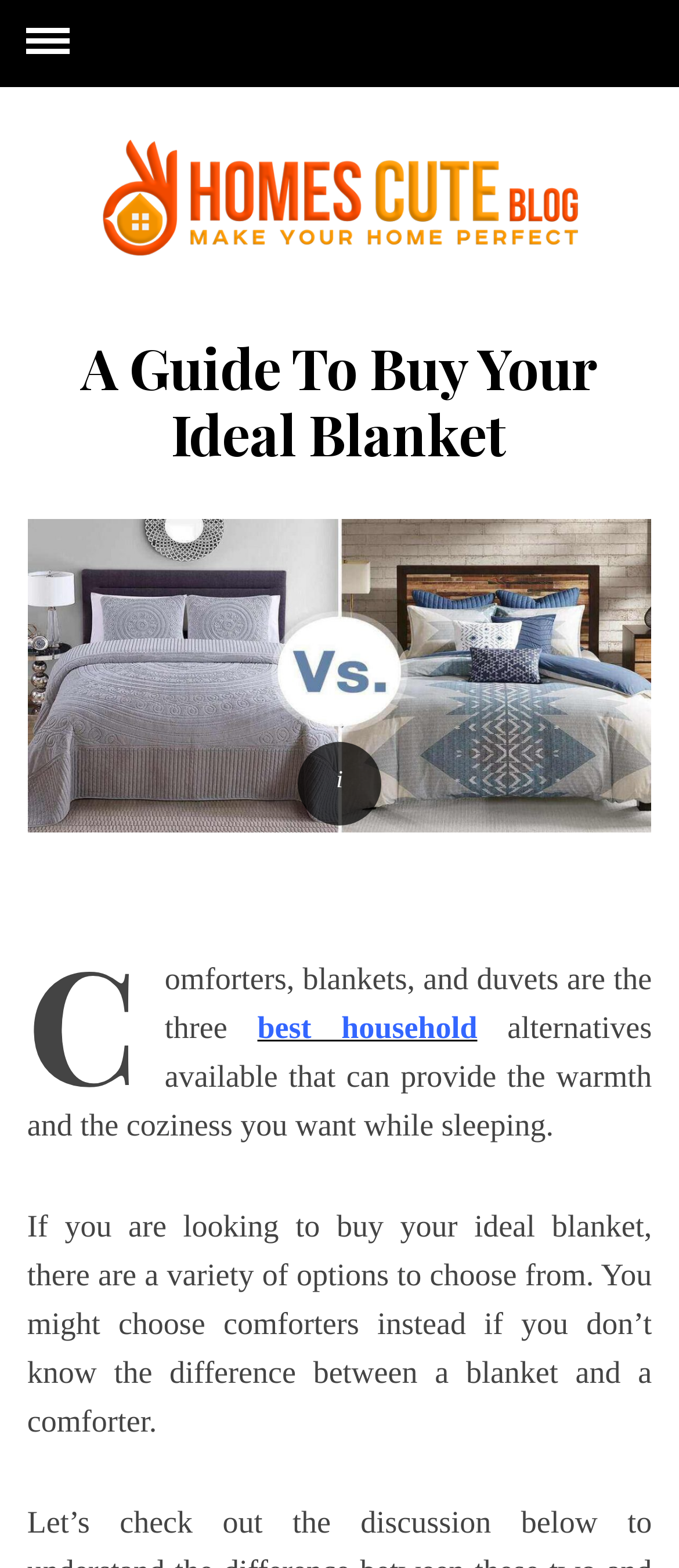Please provide a comprehensive answer to the question below using the information from the image: What is the difference between a blanket and a comforter?

The article mentions that there is a difference between a blanket and a comforter, but it does not explicitly state what that difference is. It only mentions that readers might choose comforters instead if they don’t know the difference.